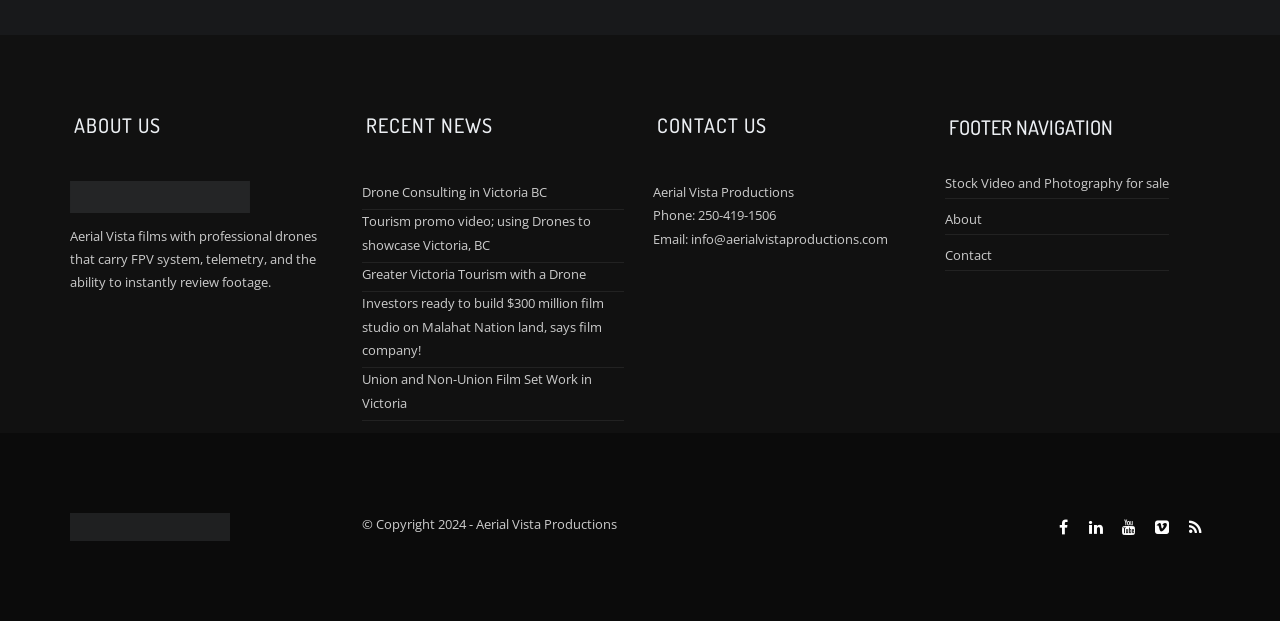What is the company name?
Please provide a full and detailed response to the question.

The company name can be found in the 'CONTACT US' section, where it is written as 'Aerial Vista Productions'.